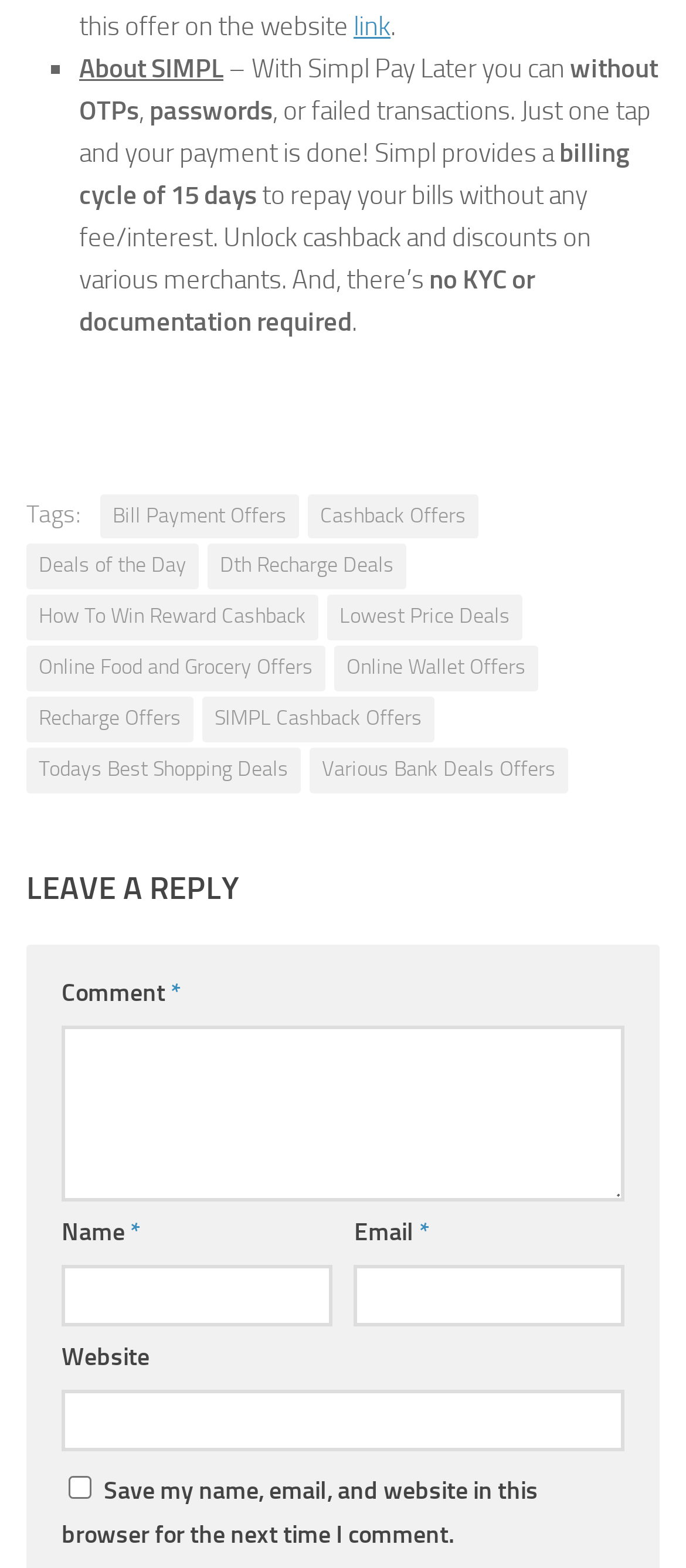Specify the bounding box coordinates of the area that needs to be clicked to achieve the following instruction: "Type in the 'Comment' field".

[0.09, 0.655, 0.91, 0.767]